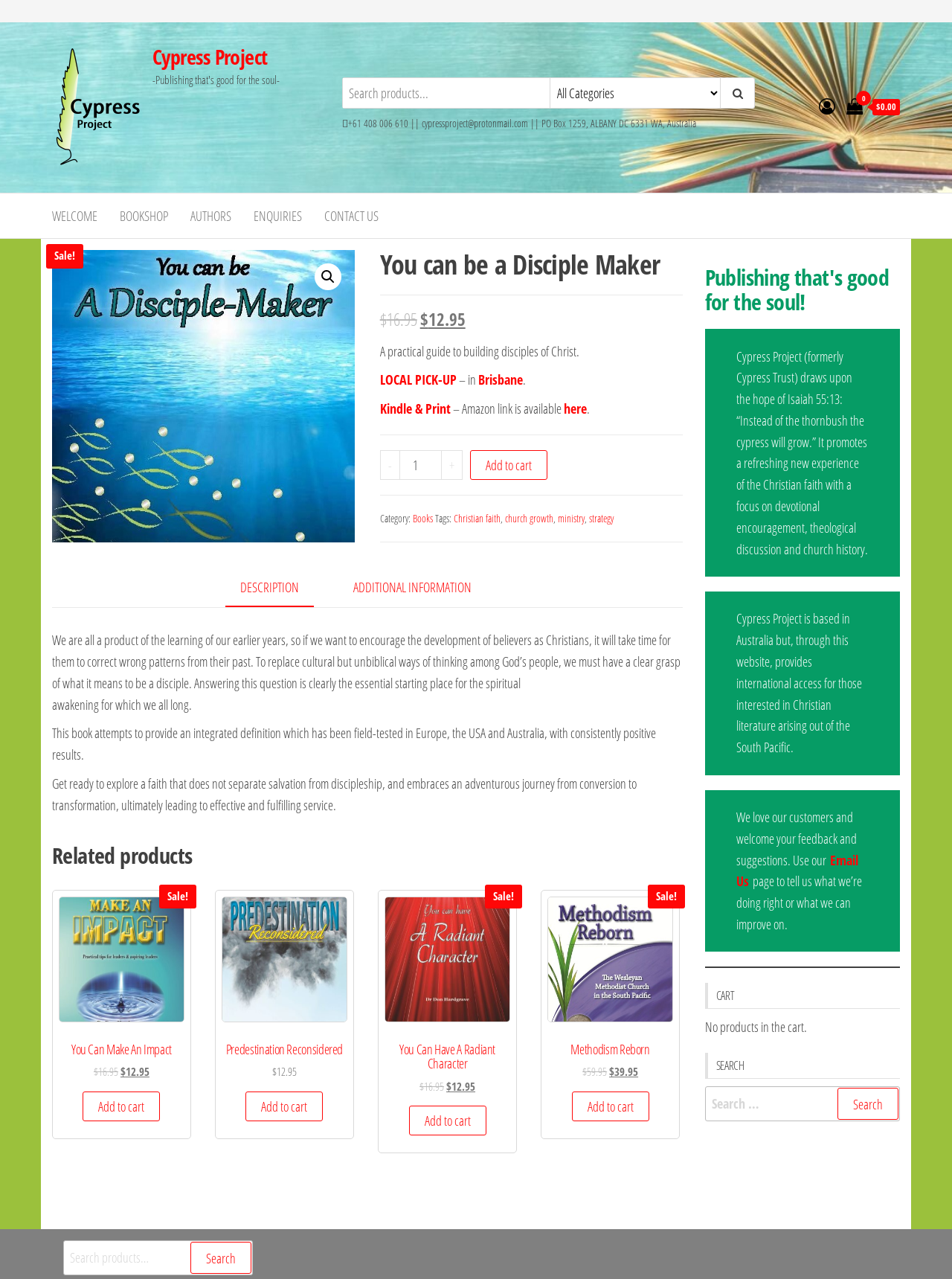What is the category of the book 'You can be a Disciple Maker'?
Refer to the screenshot and answer in one word or phrase.

Books